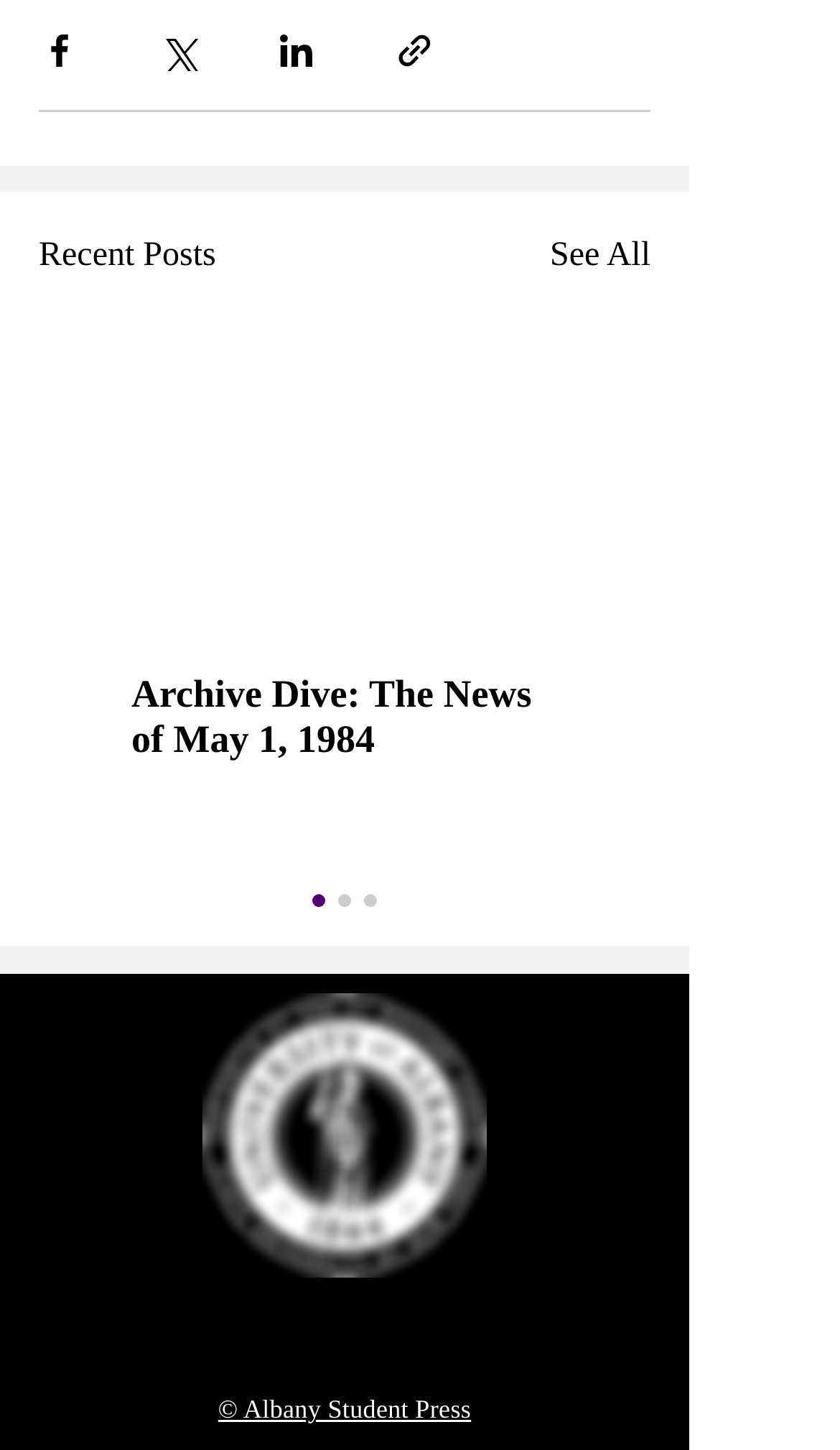What is the title of the section below the sharing buttons?
We need a detailed and exhaustive answer to the question. Please elaborate.

The section below the sharing buttons is titled 'Recent Posts', which suggests that it contains a list of recent posts or articles.